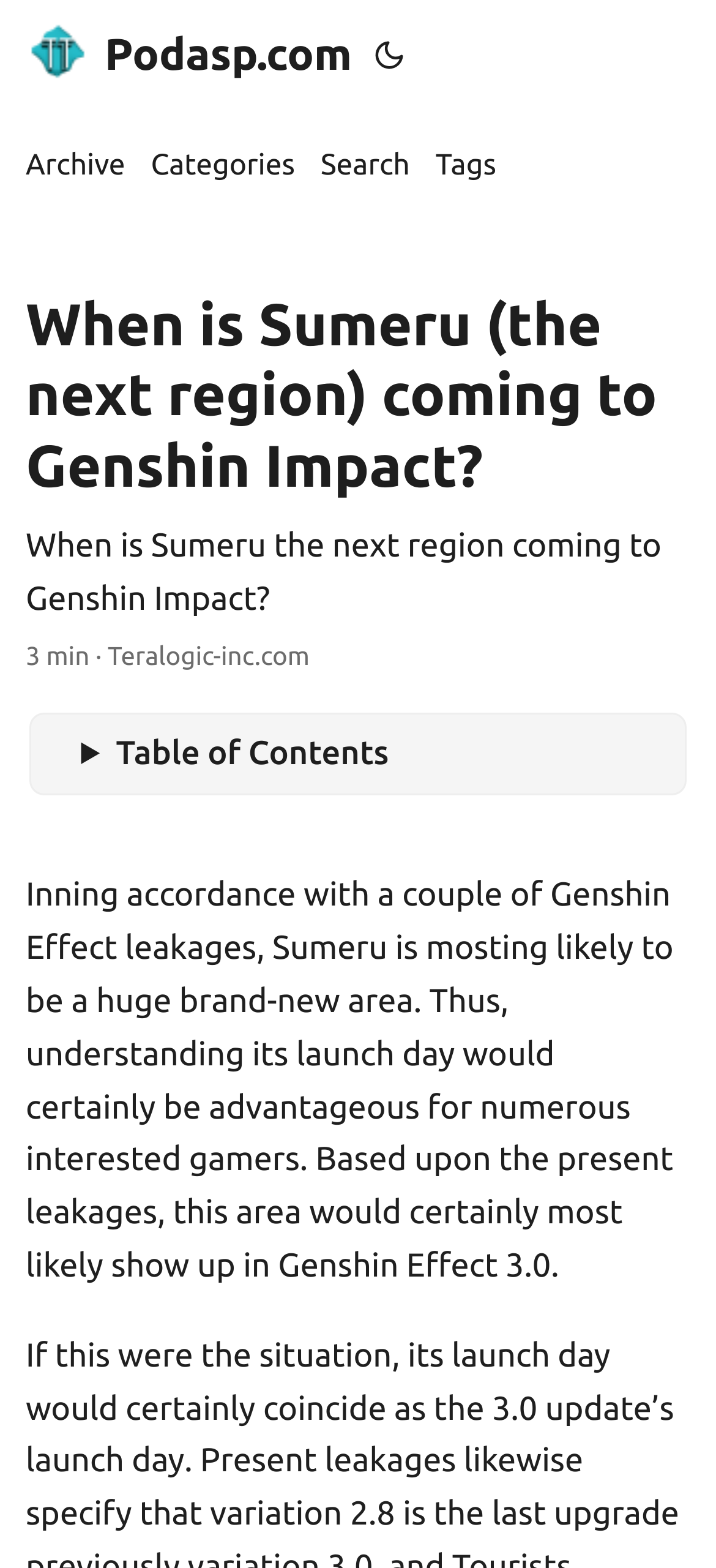Kindly respond to the following question with a single word or a brief phrase: 
What is the next region coming to Genshin Impact?

Sumeru